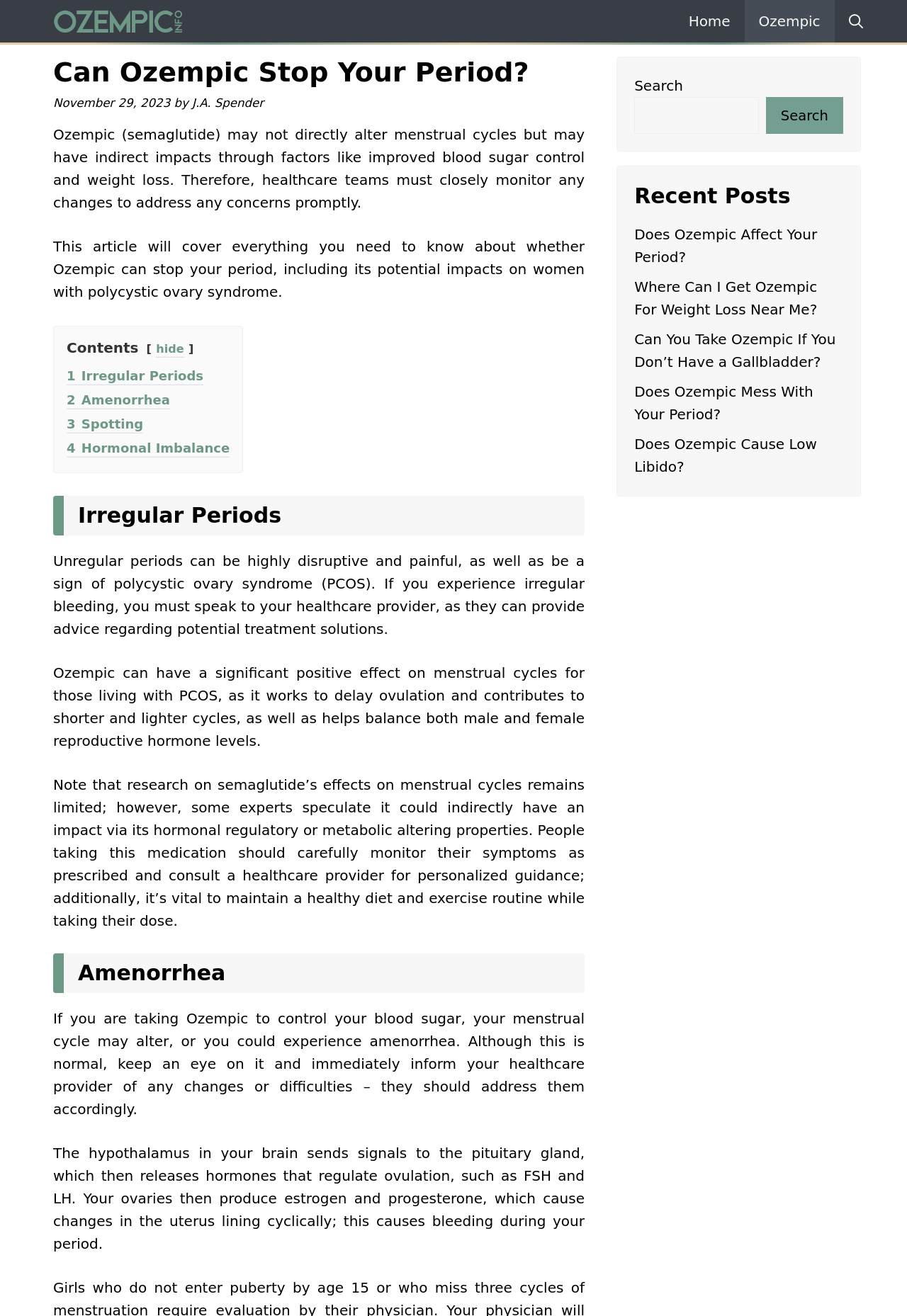Pinpoint the bounding box coordinates of the area that must be clicked to complete this instruction: "Click Ozempic link".

[0.045, 0.0, 0.201, 0.032]